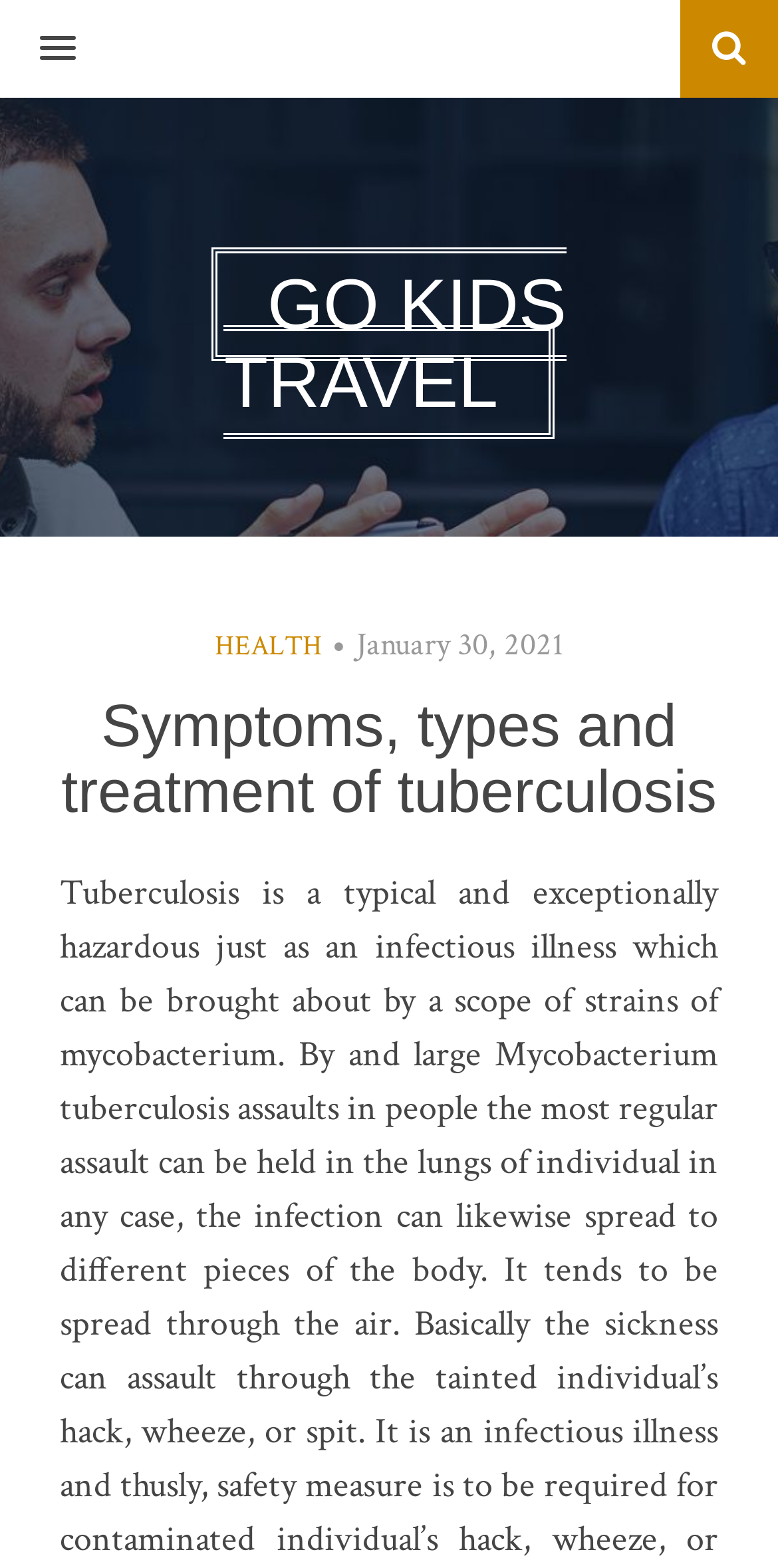What is the title of the current article?
Please provide a detailed answer to the question.

I found the title of the current article by looking at the heading element located below the 'HEALTH' link, which is 'Symptoms, types and treatment of tuberculosis'.